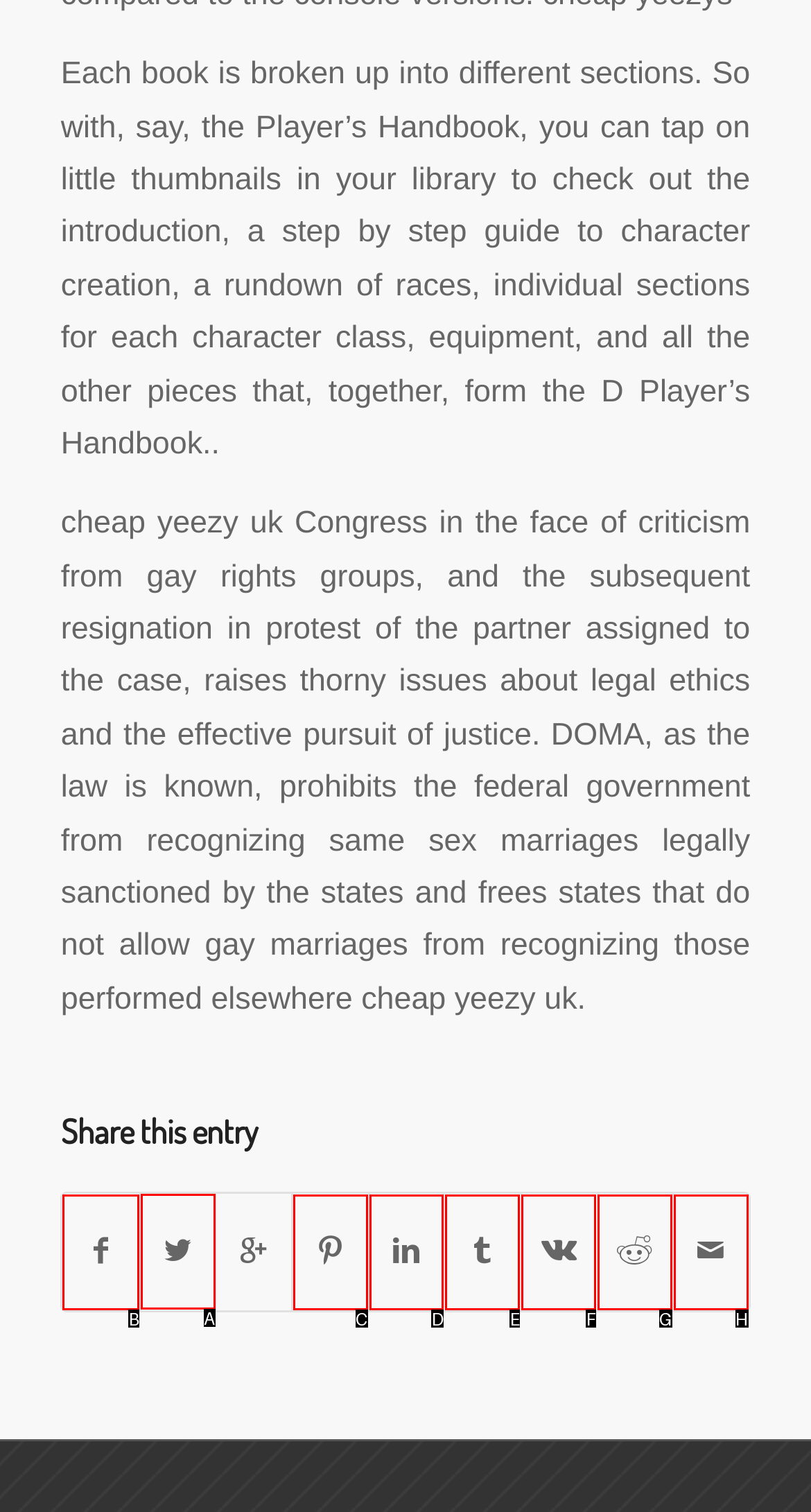Identify the letter of the UI element I need to click to carry out the following instruction: Click the Twitter share link

A